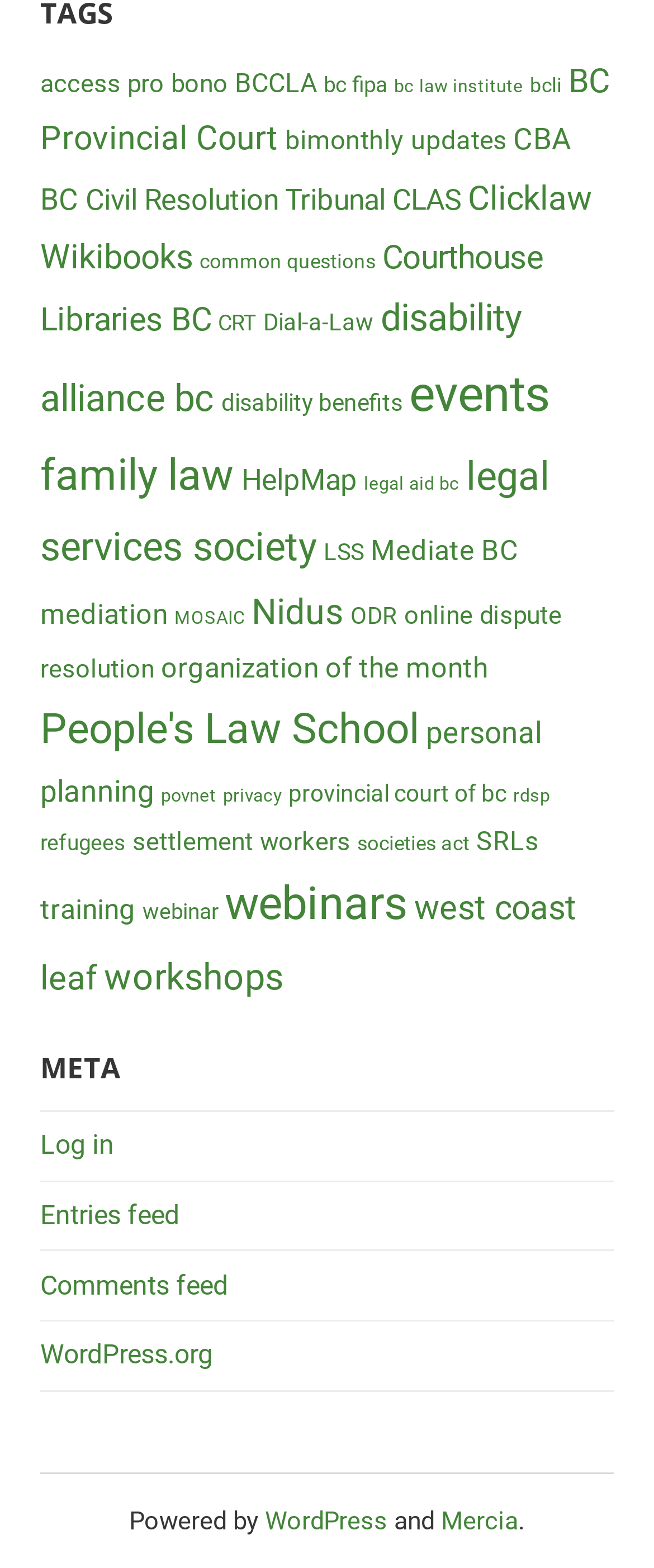Please give a concise answer to this question using a single word or phrase: 
What is the name of the tribunal with 14 items?

Civil Resolution Tribunal